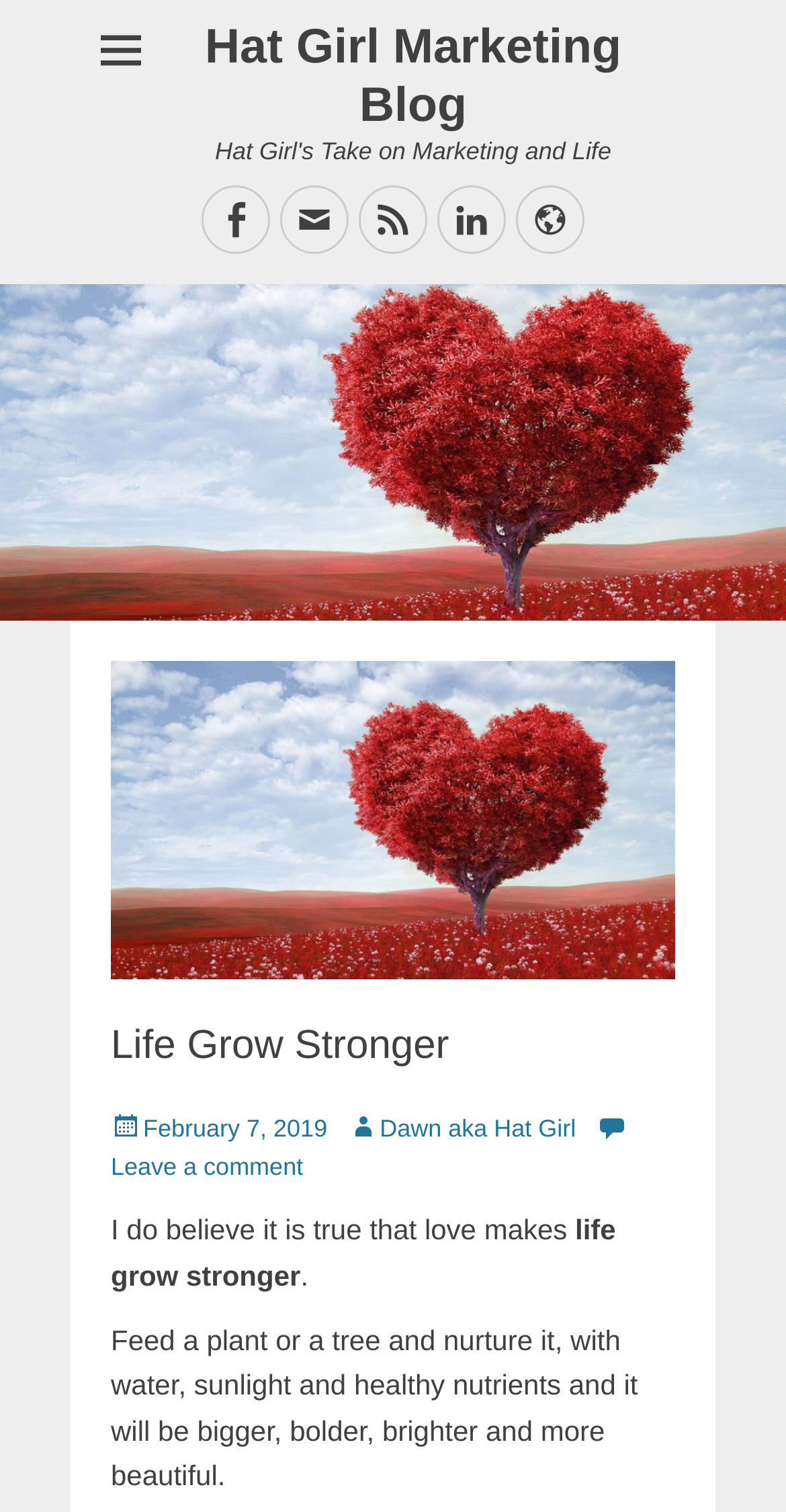Determine the bounding box for the UI element that matches this description: "Leave a comment".

[0.141, 0.737, 0.799, 0.781]